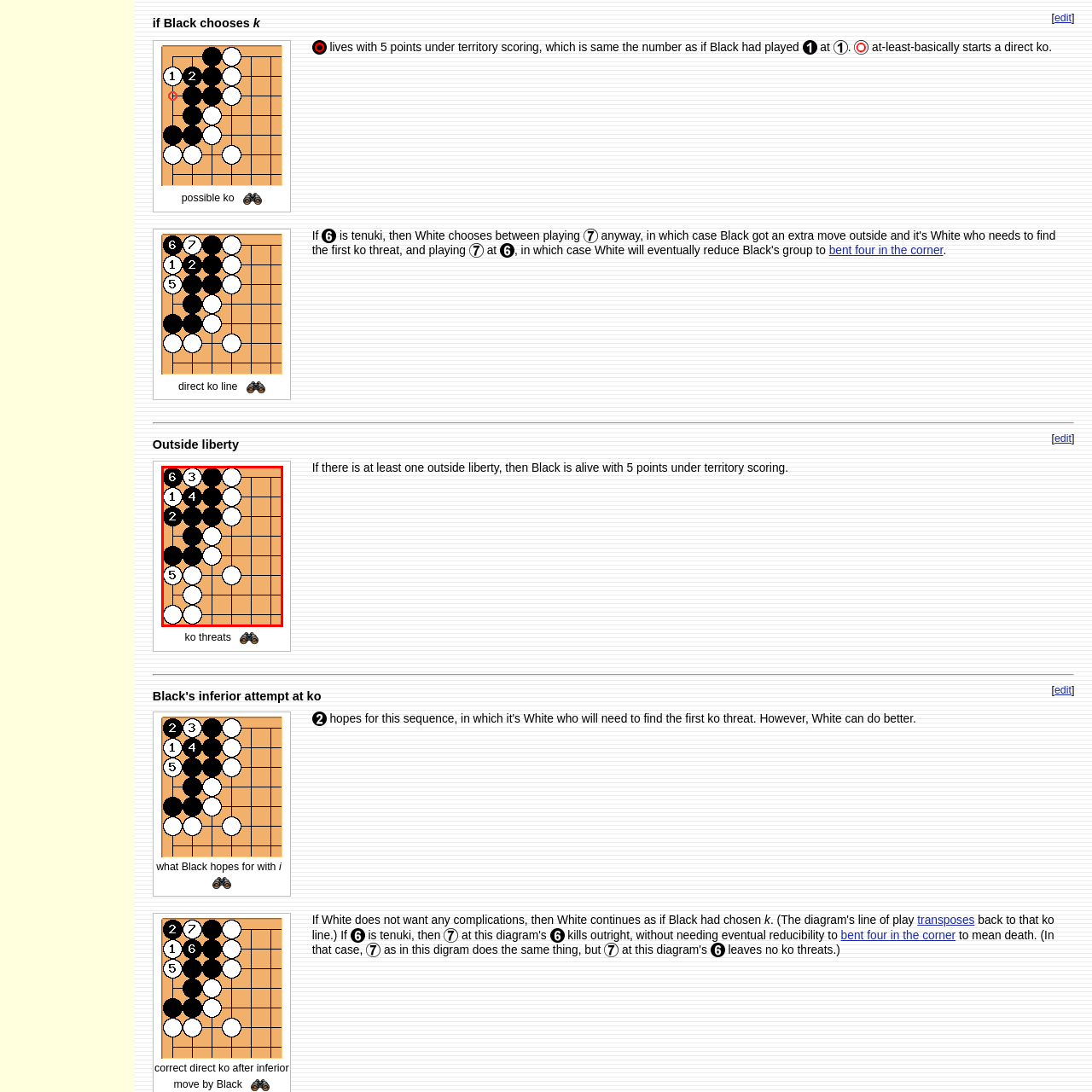Offer an in-depth caption for the image content enclosed by the red border.

The image depicts a Go board with a specific configuration illustrating a potential ko scenario, marked with numerical annotations indicating the moves. The diagram showcases a sequence of moves where Black (represented by solid circles) contemplates a strategic play against White (represented by empty circles). The key moves are labeled from 1 to 6, capturing the ongoing battle over territory and ko threats.

Move 1 indicates Black's initial play, followed by a response from White at Move 2. Moves 3 and 4 highlight further engagements from both players, displaying the intricate tactical exchange characteristic of Go. Move 5 represents a critical position for White, while Move 6 may suggest an impending resolution or shift in control. This image provides a visual representation of the complexities involved in strategic gameplay, emphasizing the delicate balance between offense and defense.